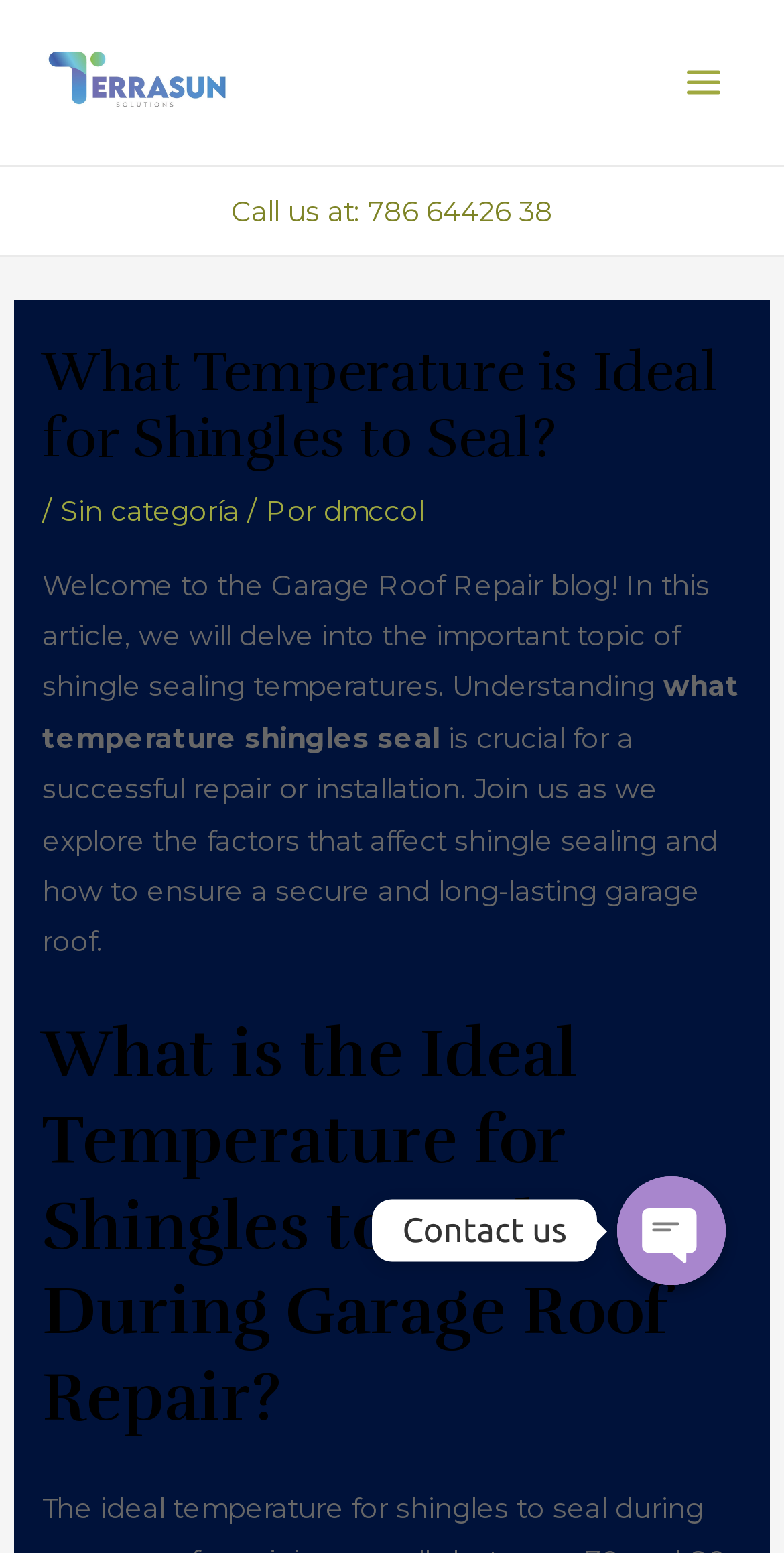From the element description Main Menu, predict the bounding box coordinates of the UI element. The coordinates must be specified in the format (top-left x, top-left y, bottom-right x, bottom-right y) and should be within the 0 to 1 range.

[0.845, 0.027, 0.949, 0.08]